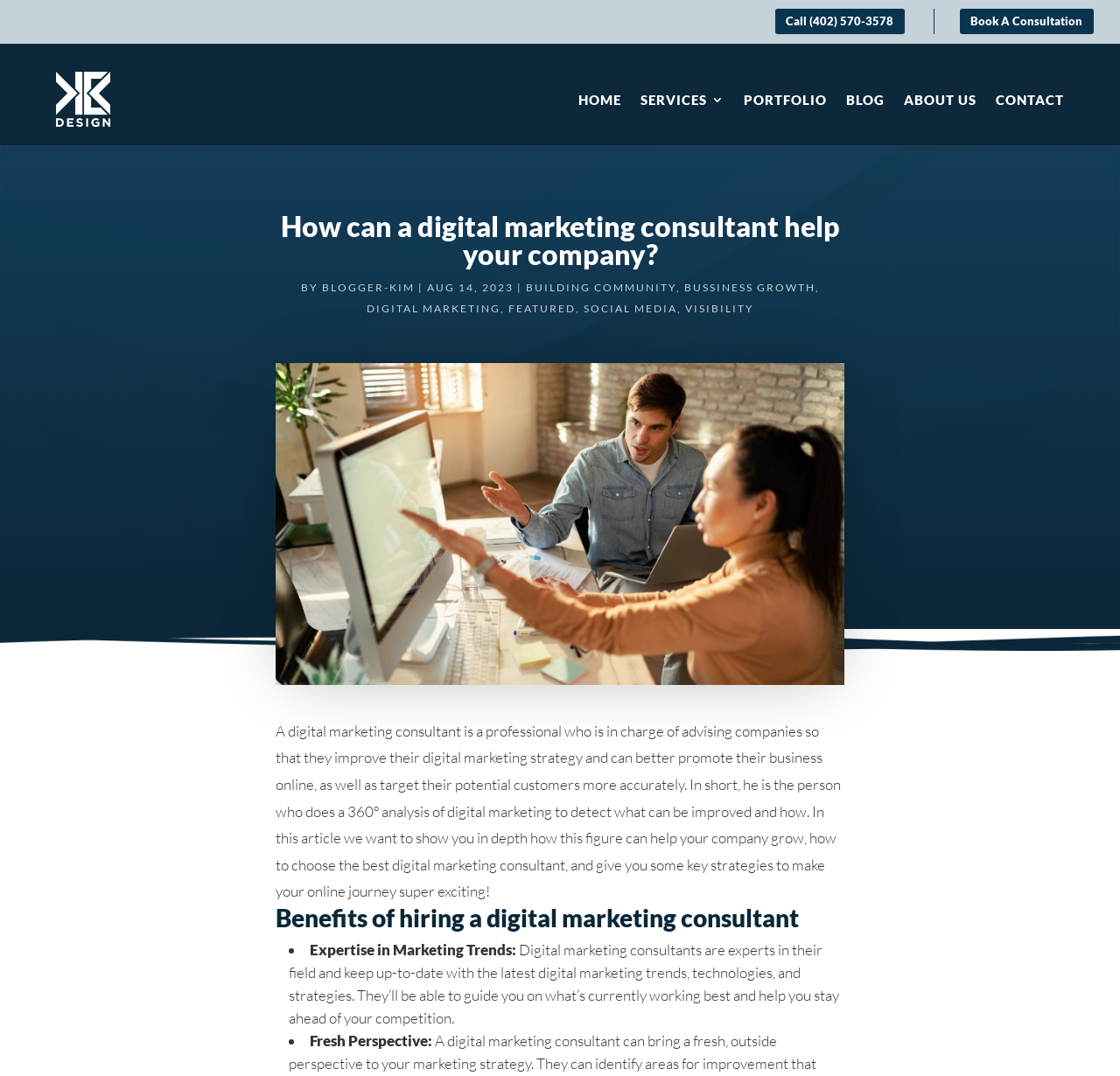Identify the bounding box coordinates of the element to click to follow this instruction: 'Book a consultation'. Ensure the coordinates are four float values between 0 and 1, provided as [left, top, right, bottom].

[0.857, 0.008, 0.977, 0.032]